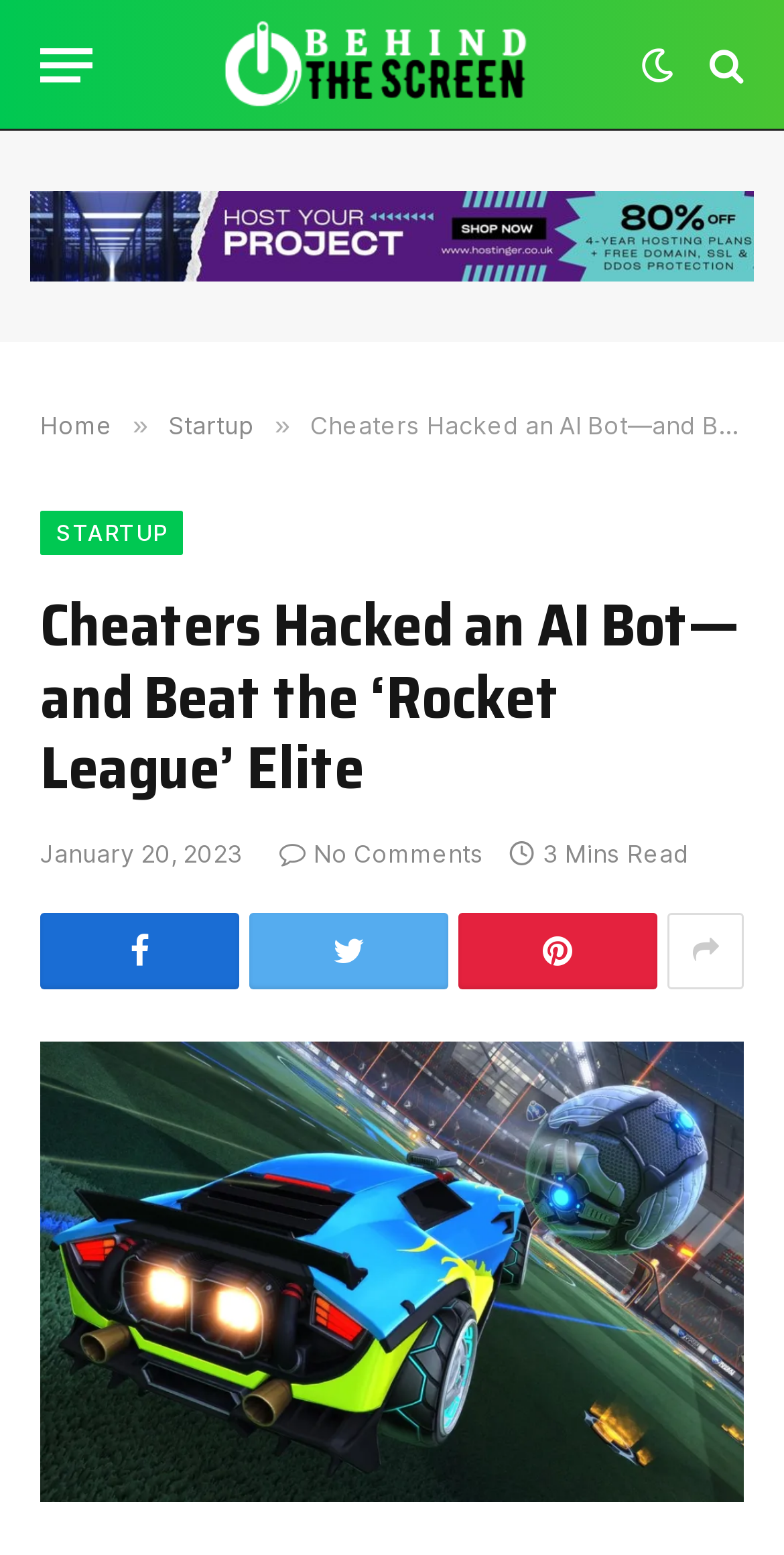Offer a meticulous caption that includes all visible features of the webpage.

The webpage appears to be an article page with a focus on a specific news story. At the top left, there is a "Menu" button. Next to it, there is a link to "Behind The Screen" with an accompanying image. On the top right, there are several social media links, including Facebook, Twitter, and LinkedIn, represented by their respective icons.

Below the top section, there is a large image that spans almost the entire width of the page. Above the image, there is a heading that reads "Cheaters Hacked an AI Bot—and Beat the ‘Rocket League’ Elite". The article's timestamp, "January 20, 2023", is displayed below the heading.

To the right of the timestamp, there is a link indicating that there are "No Comments" on the article. Next to it, there is a text that reads "3 Mins Read", suggesting the estimated time it takes to read the article.

Below the image, there are several social media sharing links, including Facebook, Twitter, and LinkedIn, represented by their respective icons. The main content of the article is not explicitly described in the accessibility tree, but it is likely to be a news article about cheaters hacking an AI bot and beating the "Rocket League" elite, as suggested by the heading and meta description.